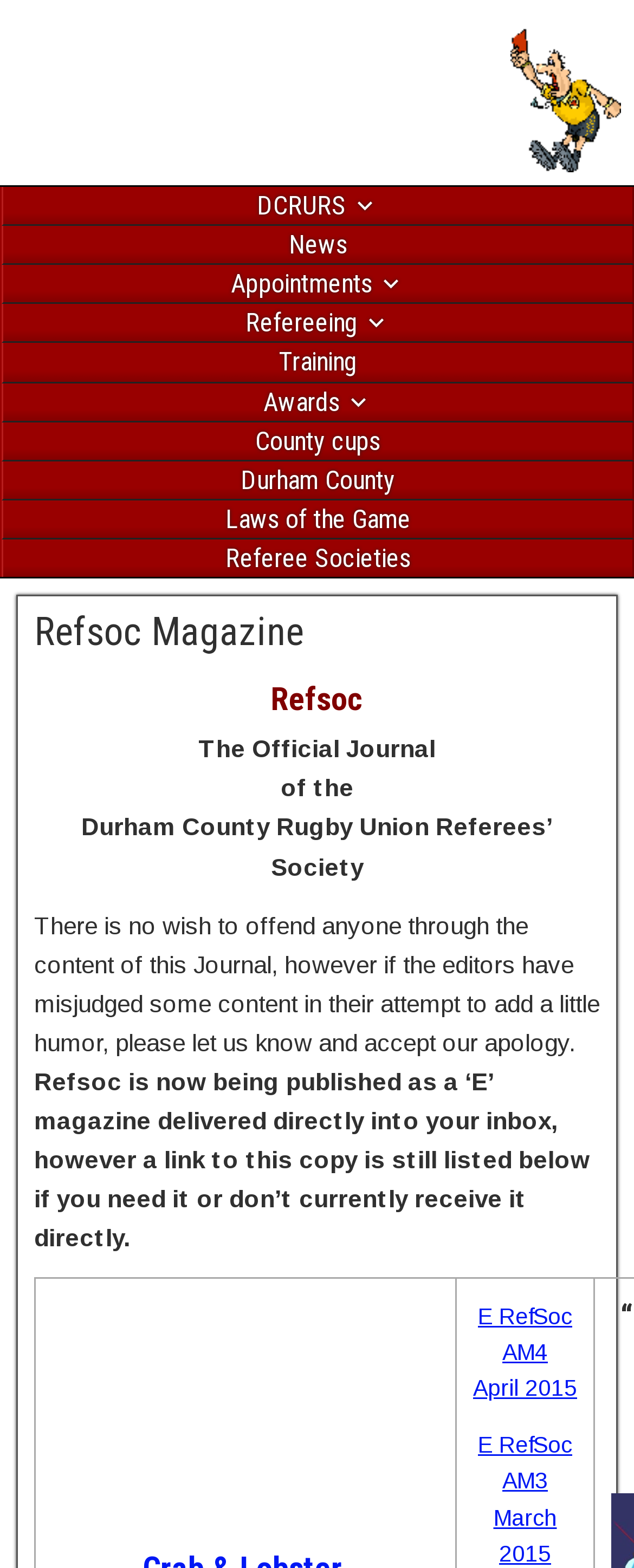Given the element description Referee Societies, identify the bounding box coordinates for the UI element on the webpage screenshot. The format should be (top-left x, top-left y, bottom-right x, bottom-right y), with values between 0 and 1.

[0.005, 0.344, 0.997, 0.368]